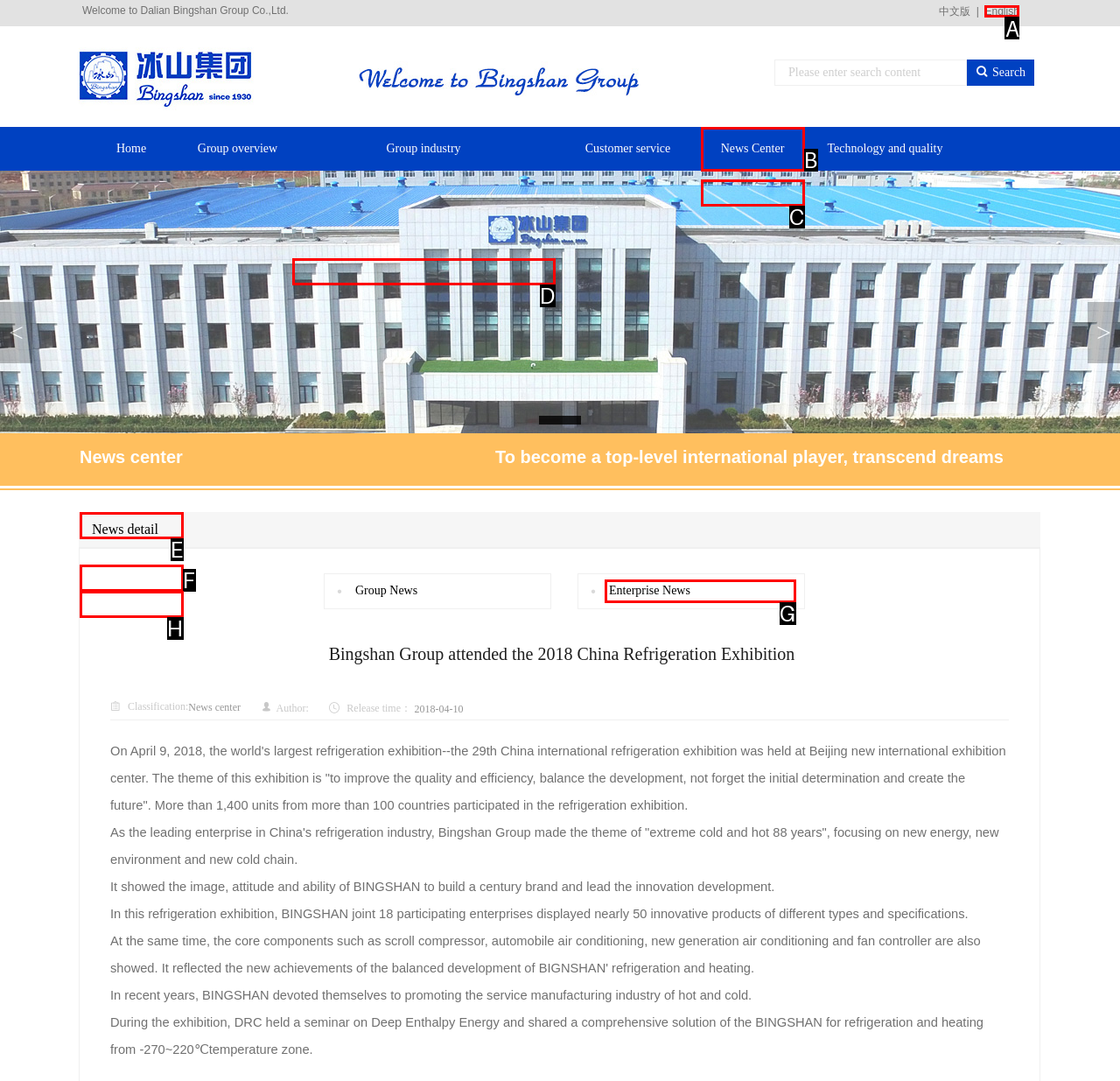Choose the letter of the option you need to click to Switch to English version. Answer with the letter only.

A